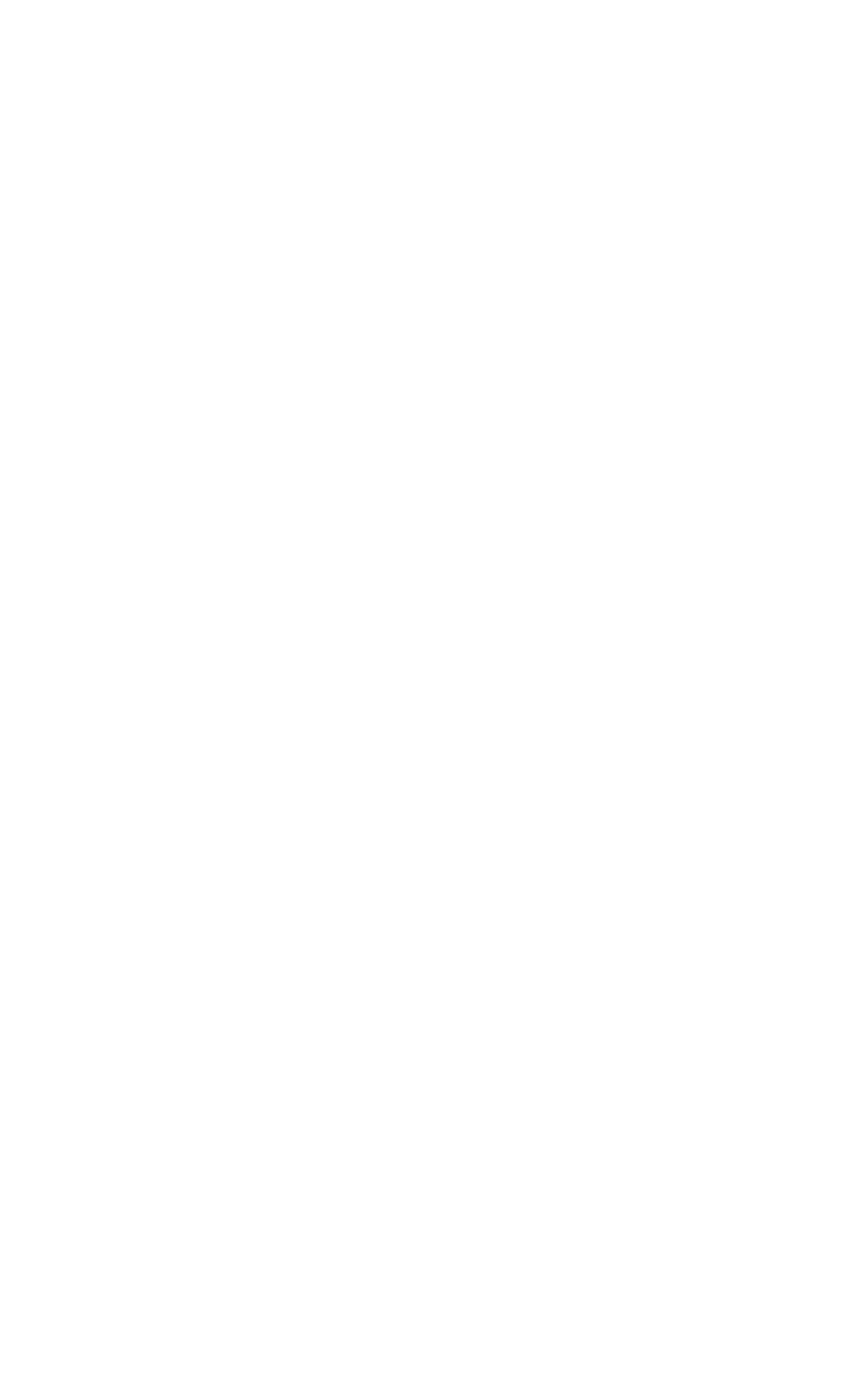Determine the coordinates of the bounding box that should be clicked to complete the instruction: "Read Privacy Policy". The coordinates should be represented by four float numbers between 0 and 1: [left, top, right, bottom].

None